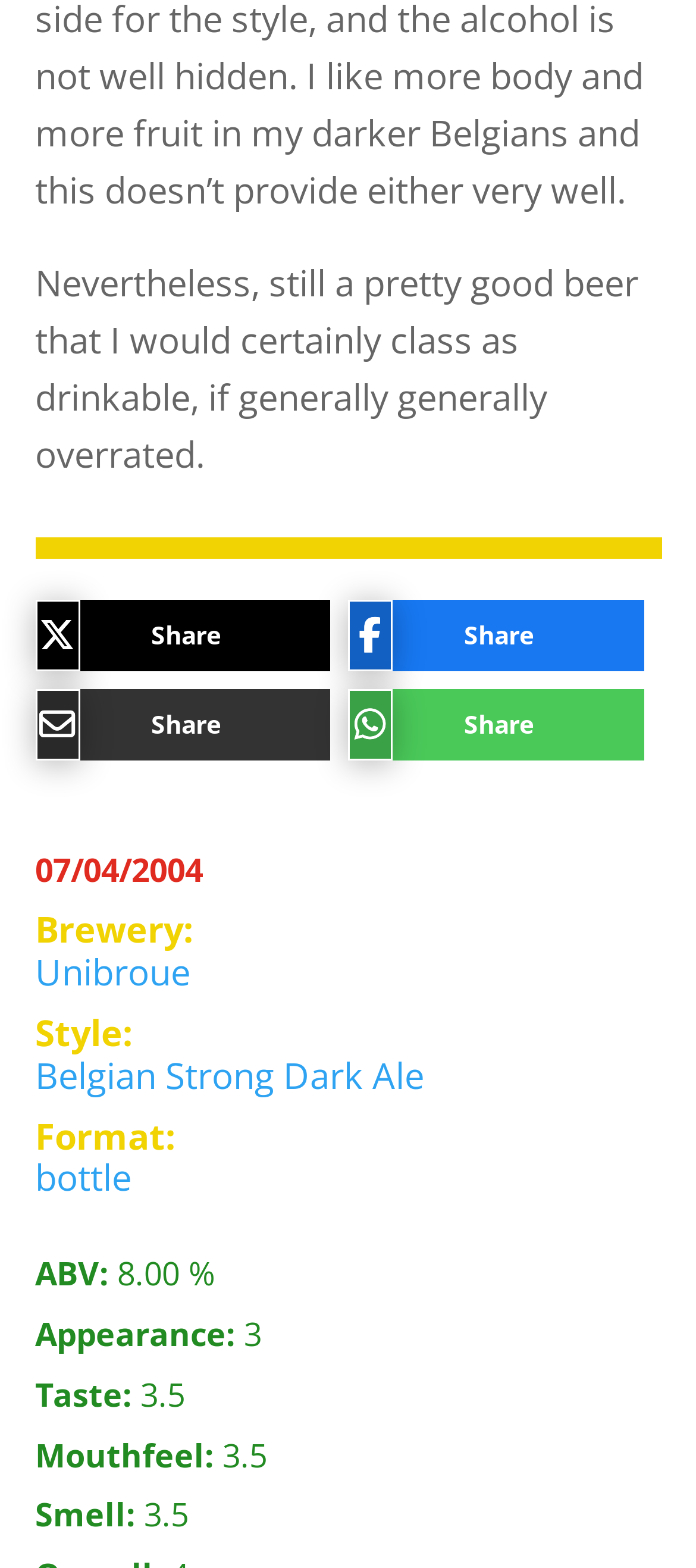What is the brewery of the beer?
Please answer the question with a detailed and comprehensive explanation.

I found the brewery information by looking at the 'Brewery:' label, which is followed by a link 'Unibroue', indicating that Unibroue is the brewery of the beer.